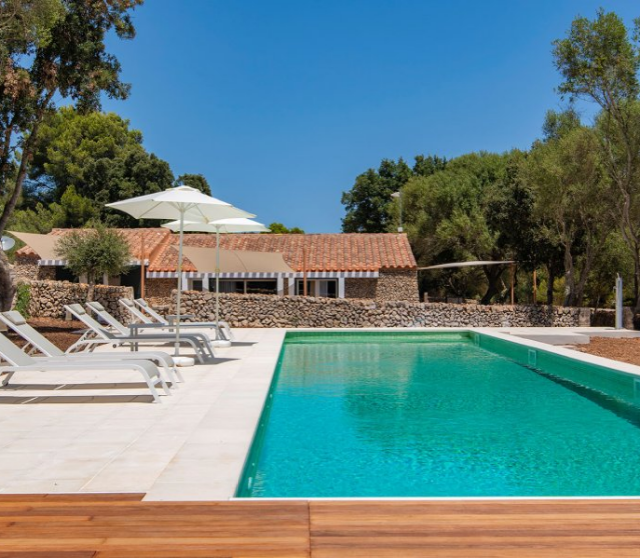Look at the image and answer the question in detail:
What is the size of the cultivated land and forest?

According to the caption, the apartment is situated in a vast area of 500,000 square meters of cultivated land and forest, which provides guests with ample opportunities to enjoy nature walks and the beauty of the outdoors.